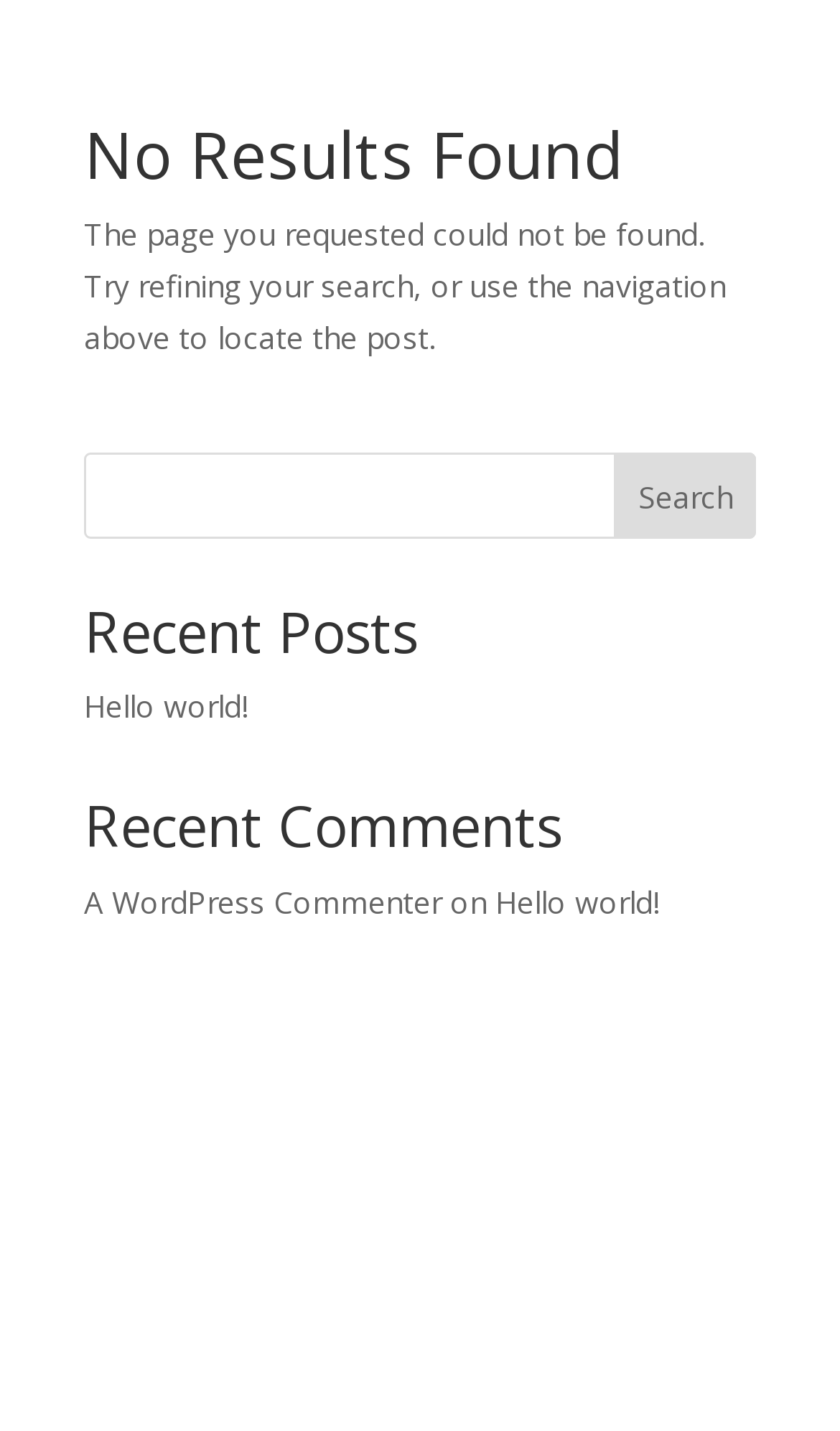Please find and report the primary heading text from the webpage.

No Results Found